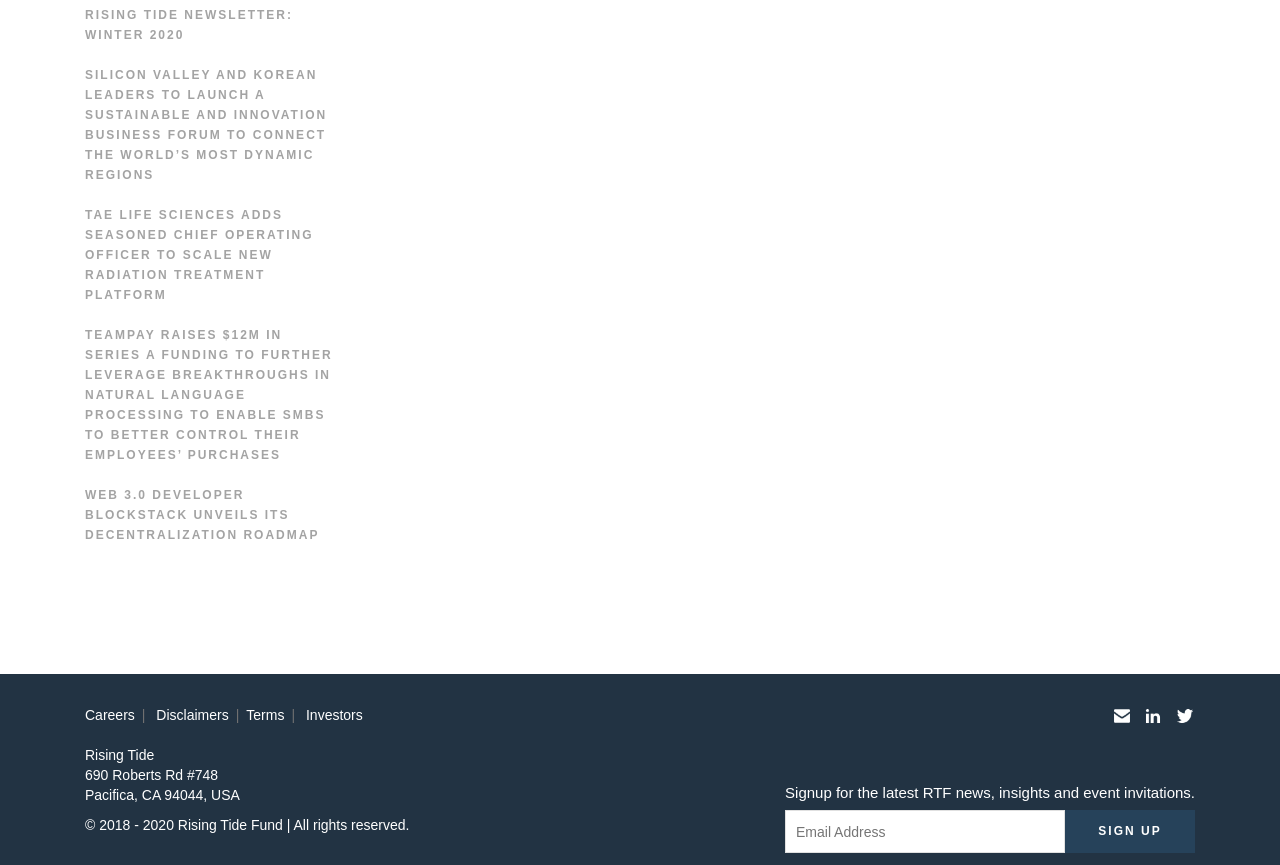Review the image closely and give a comprehensive answer to the question: What is the address of Rising Tide?

The answer can be found by looking at the static text elements at the bottom of the webpage, which provide the address of Rising Tide.